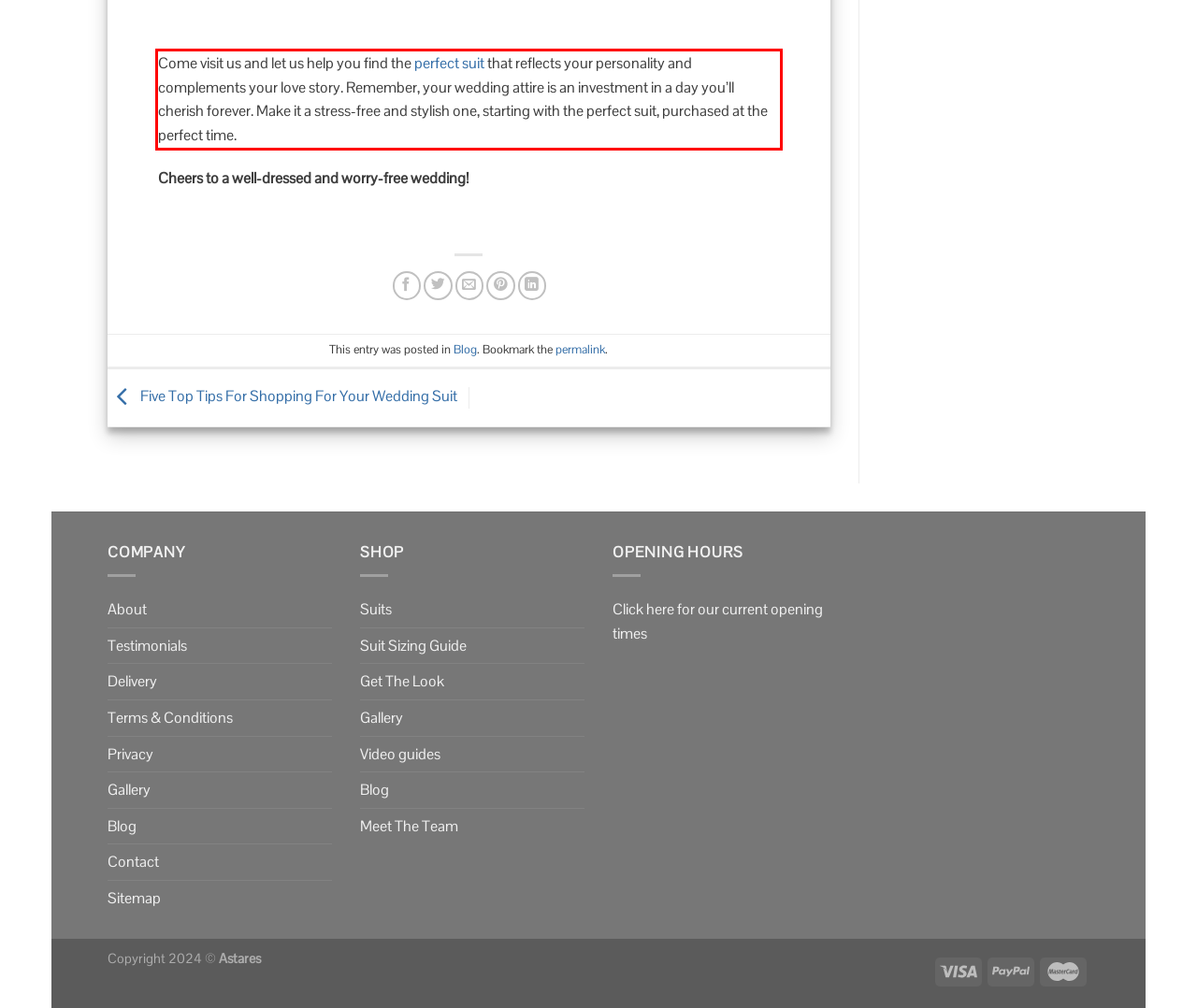Examine the webpage screenshot and use OCR to obtain the text inside the red bounding box.

Come visit us and let us help you find the perfect suit that reflects your personality and complements your love story. Remember, your wedding attire is an investment in a day you’ll cherish forever. Make it a stress-free and stylish one, starting with the perfect suit, purchased at the perfect time.